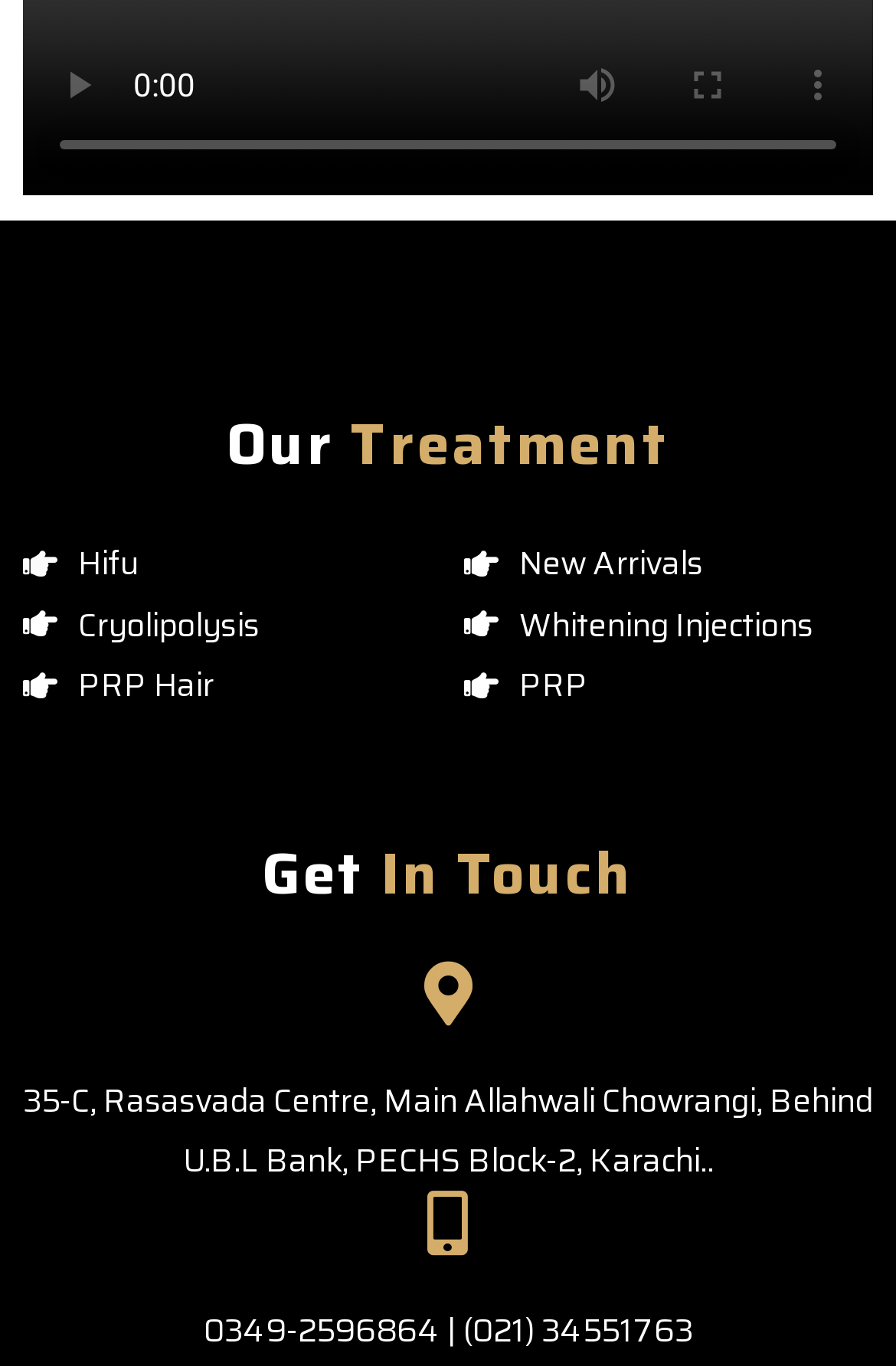What are the available treatments?
Provide a detailed and extensive answer to the question.

The links 'Hifu', 'Cryolipolysis', 'PRP Hair', and others are located below the 'Our Treatment' heading, indicating that they are the available treatments offered by the center.